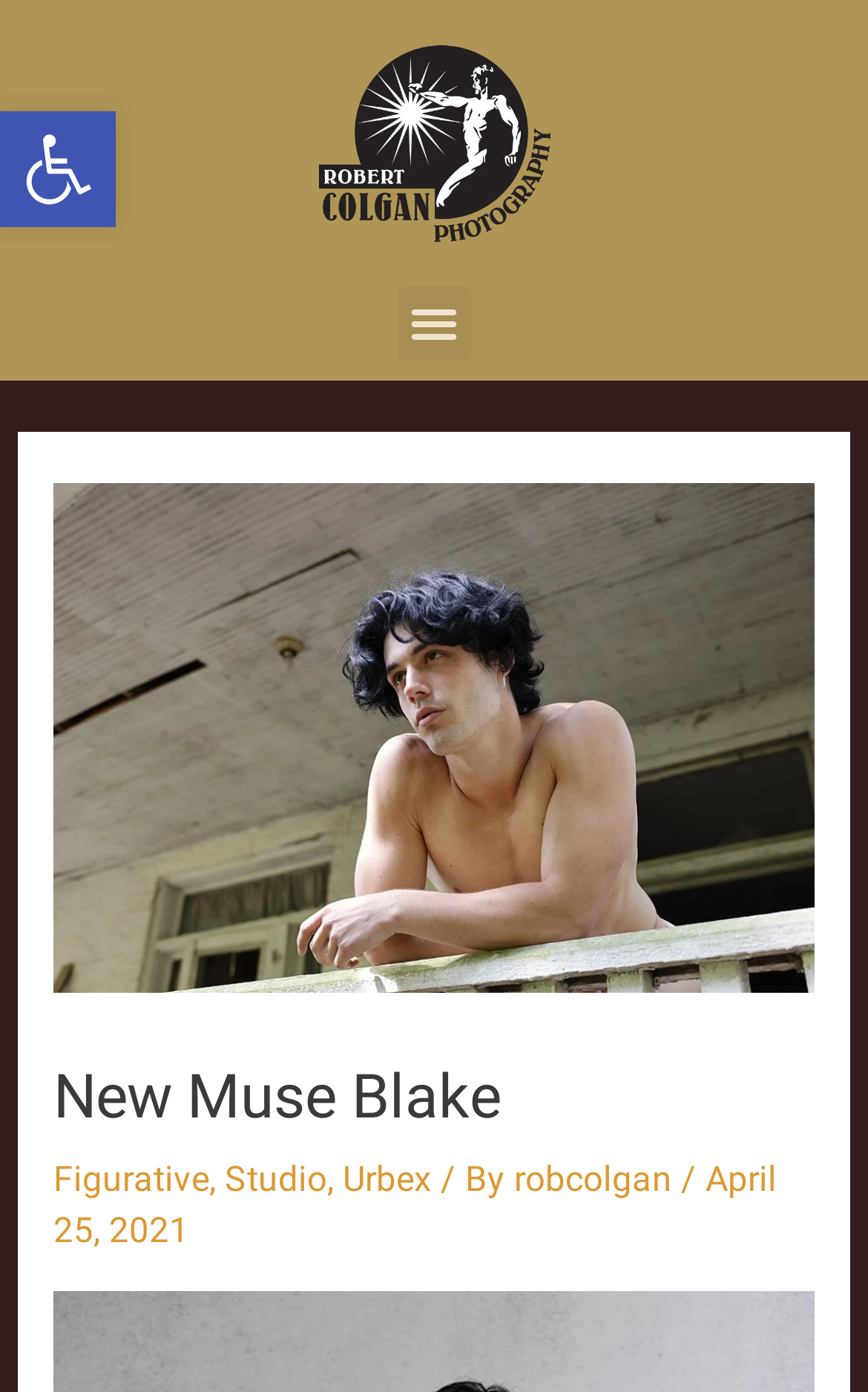Provide an in-depth description of the elements and layout of the webpage.

The webpage is a photography portfolio page titled "New Muse Blake - Rob Colgan Photography". At the top left corner, there is a link to "Open toolbar Accessibility Tools" accompanied by a small image of "Accessibility Tools". 

Below this, there is a wide link that spans almost the entire width of the page. 

On the right side of the page, there is a "Menu Toggle" button. When expanded, it reveals a header section that takes up most of the page's height. This section contains a large image of a shirtless man looking out from a porch, which occupies most of the section's height. 

Above the image, there is a heading that reads "New Muse Blake". Below the image, there are several links and text elements arranged horizontally. These include links to "Figurative", "Studio", and "Urbex", separated by commas, and a link to the photographer's name "robcolgan" followed by the text "/ By". The date "April 25, 2021" is also present in this section.